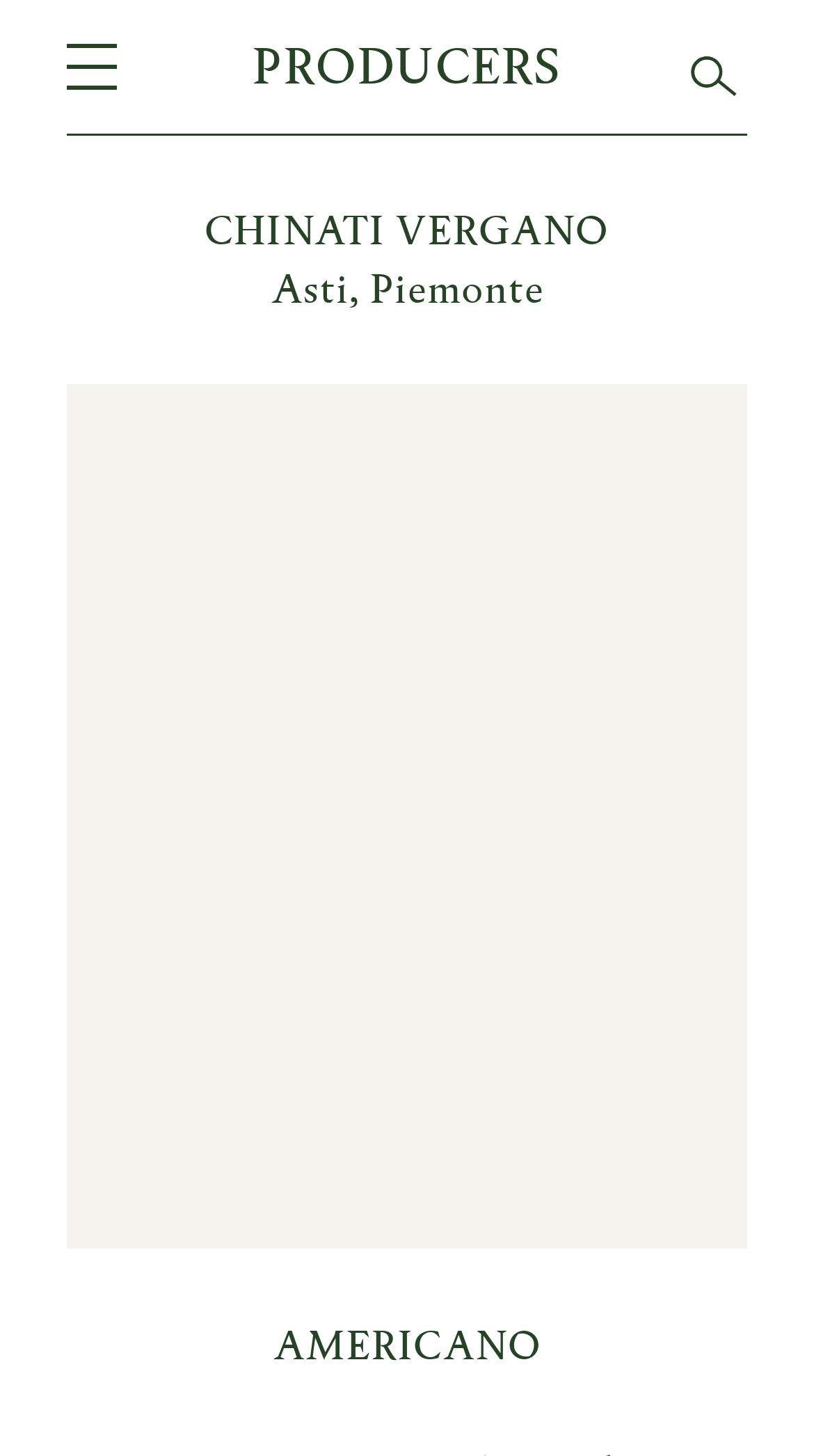Determine the bounding box coordinates of the UI element that matches the following description: "Producers". The coordinates should be four float numbers between 0 and 1 in the format [left, top, right, bottom].

[0.31, 0.023, 0.69, 0.067]